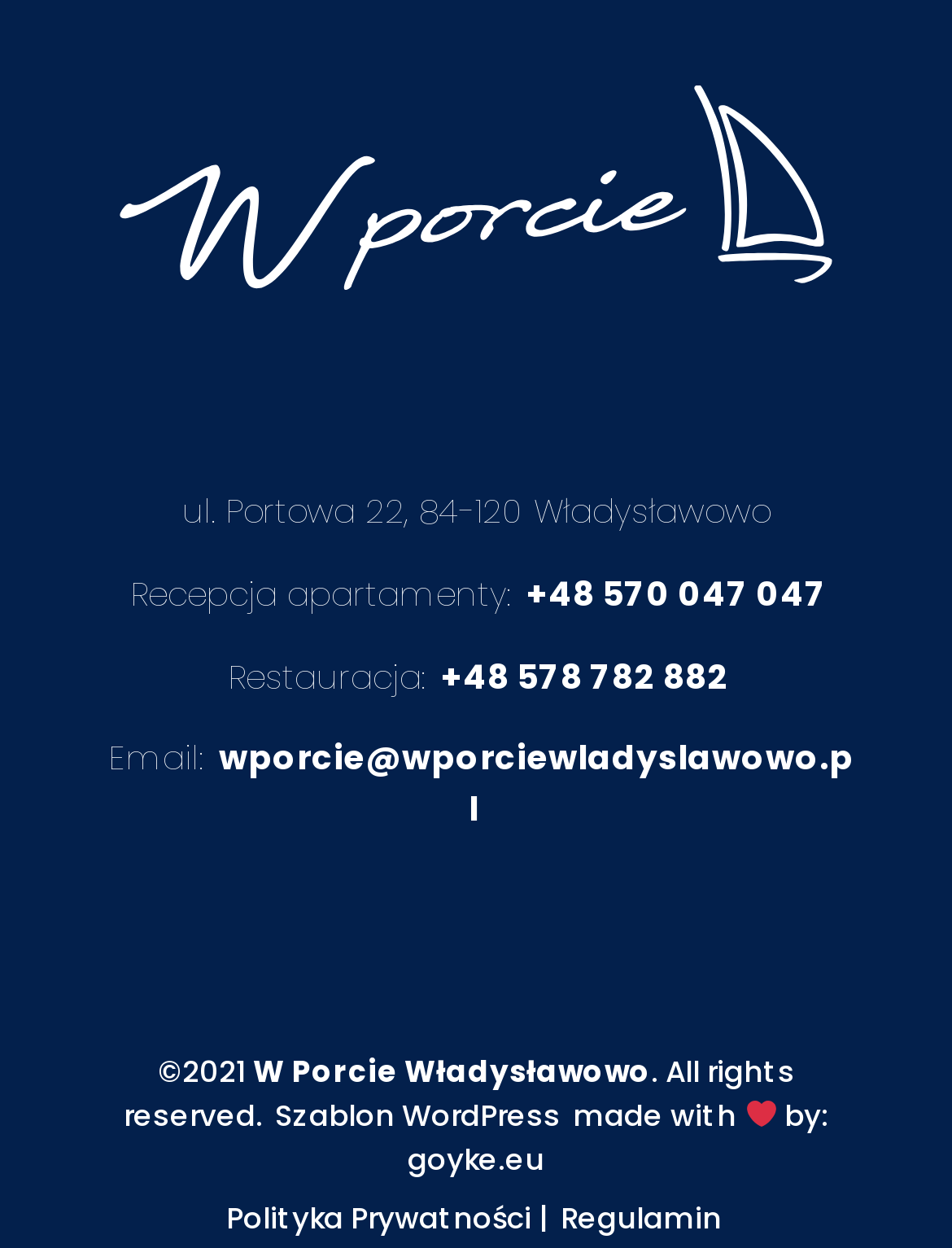Answer briefly with one word or phrase:
What is the phone number of the reception?

+48 570 047 047